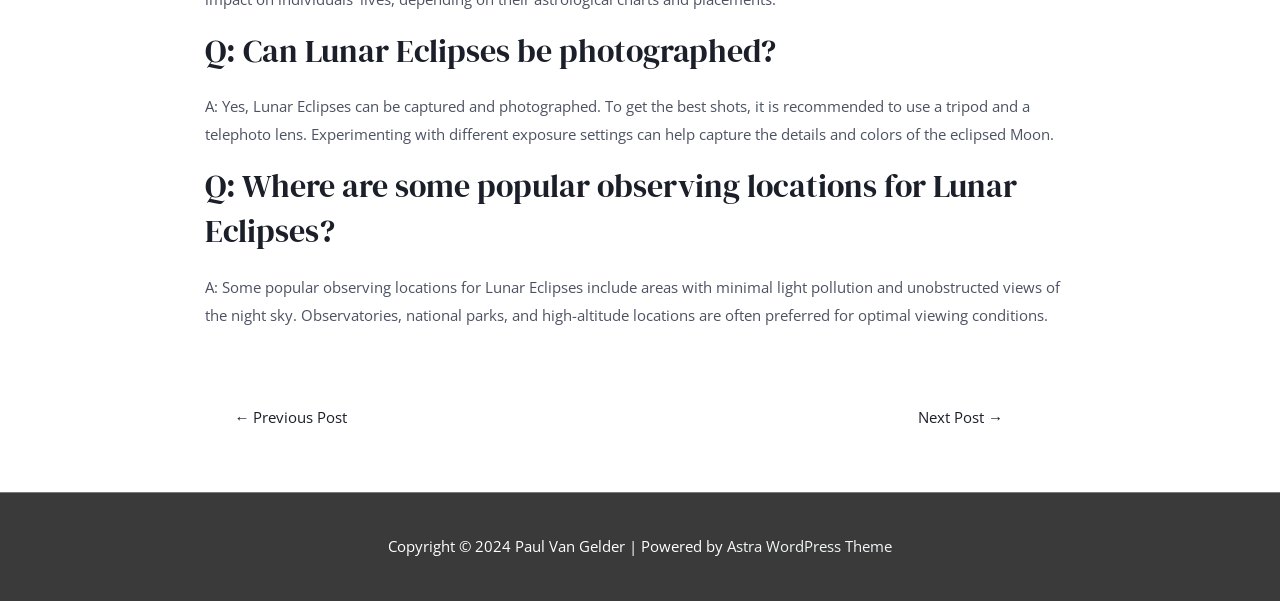Can Lunar Eclipses be photographed? Please answer the question using a single word or phrase based on the image.

Yes